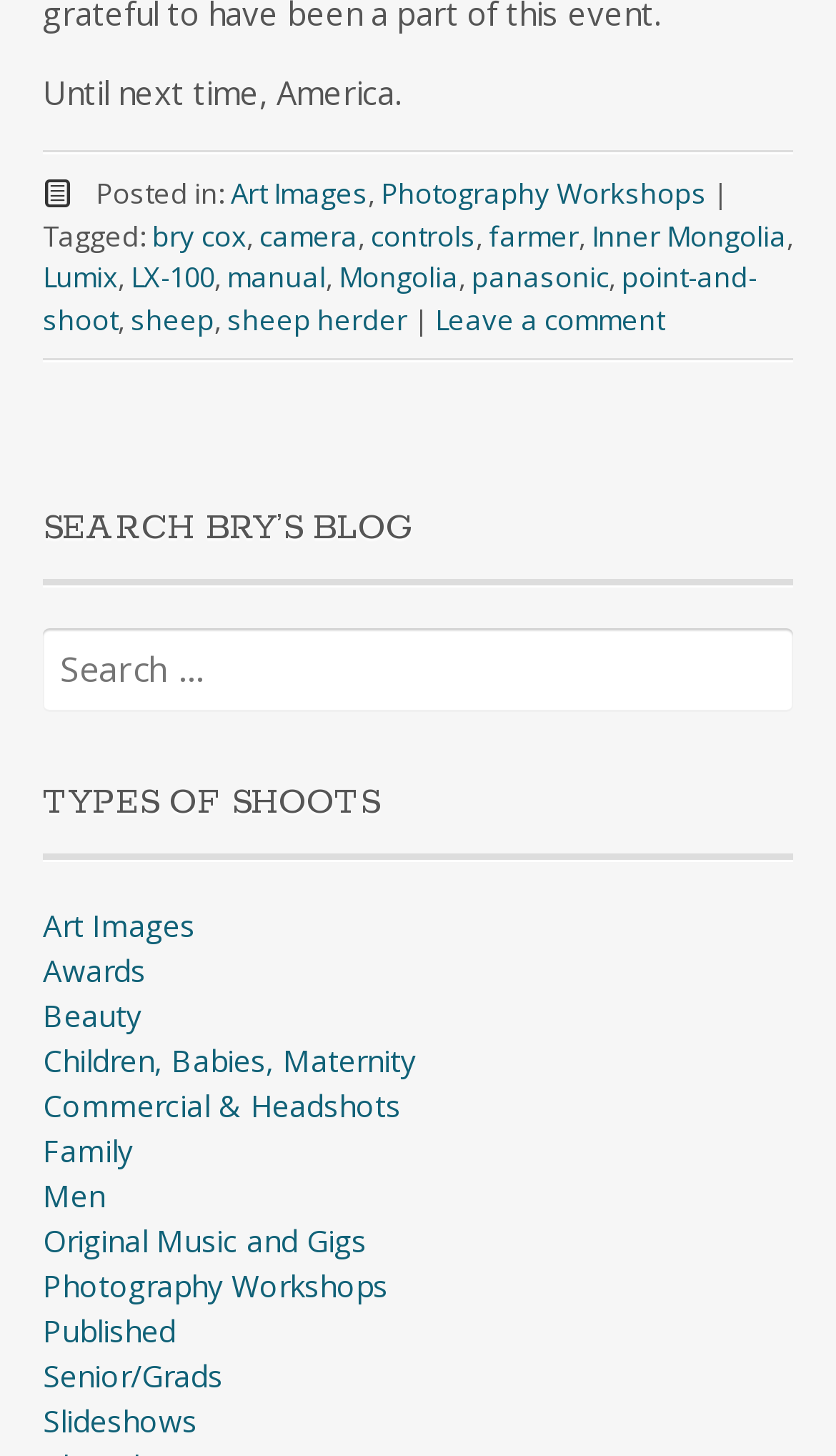Is there a search function on the webpage?
Please answer the question with a single word or phrase, referencing the image.

Yes